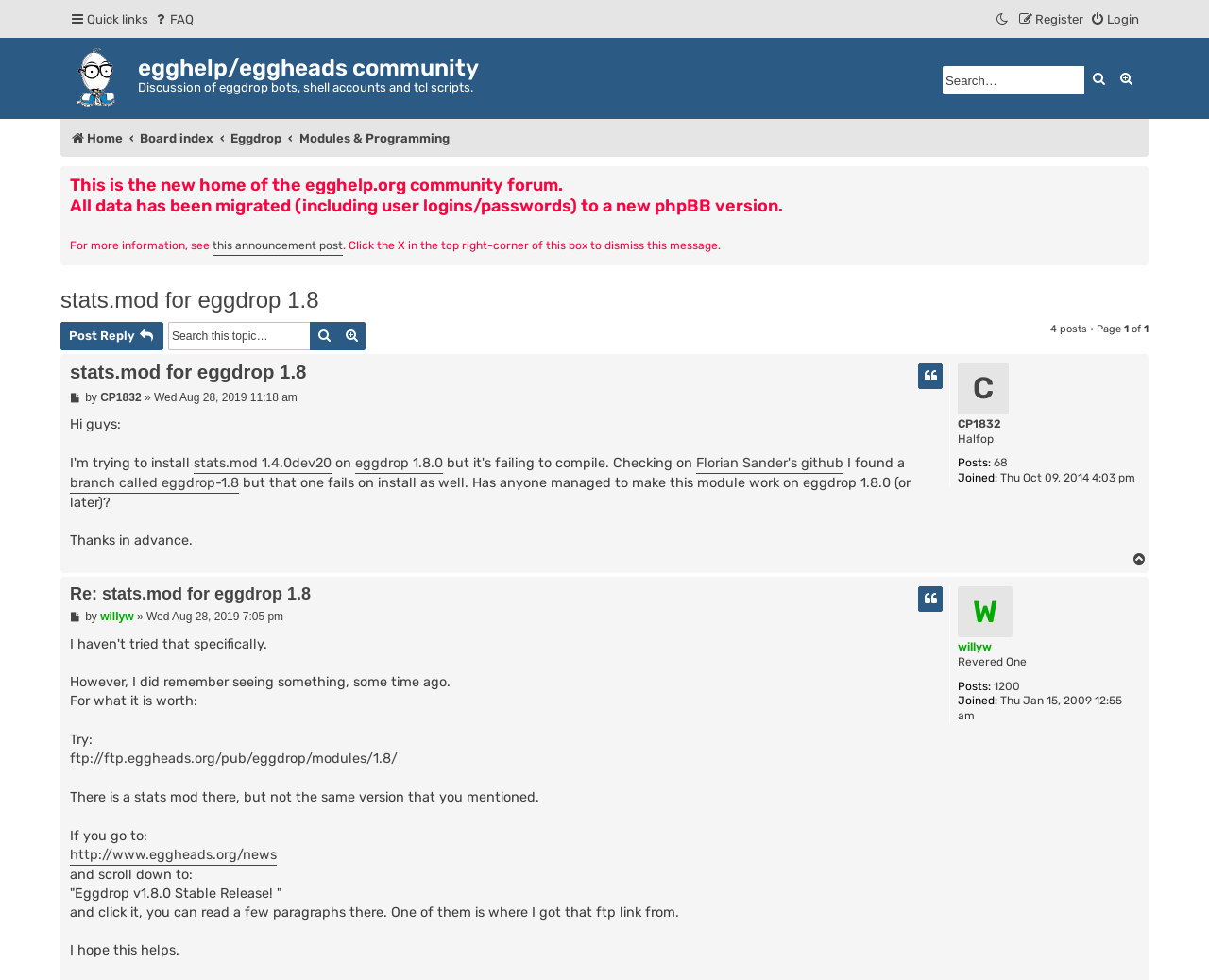Please identify the bounding box coordinates of the element I need to click to follow this instruction: "Search for keywords".

[0.78, 0.067, 0.897, 0.096]